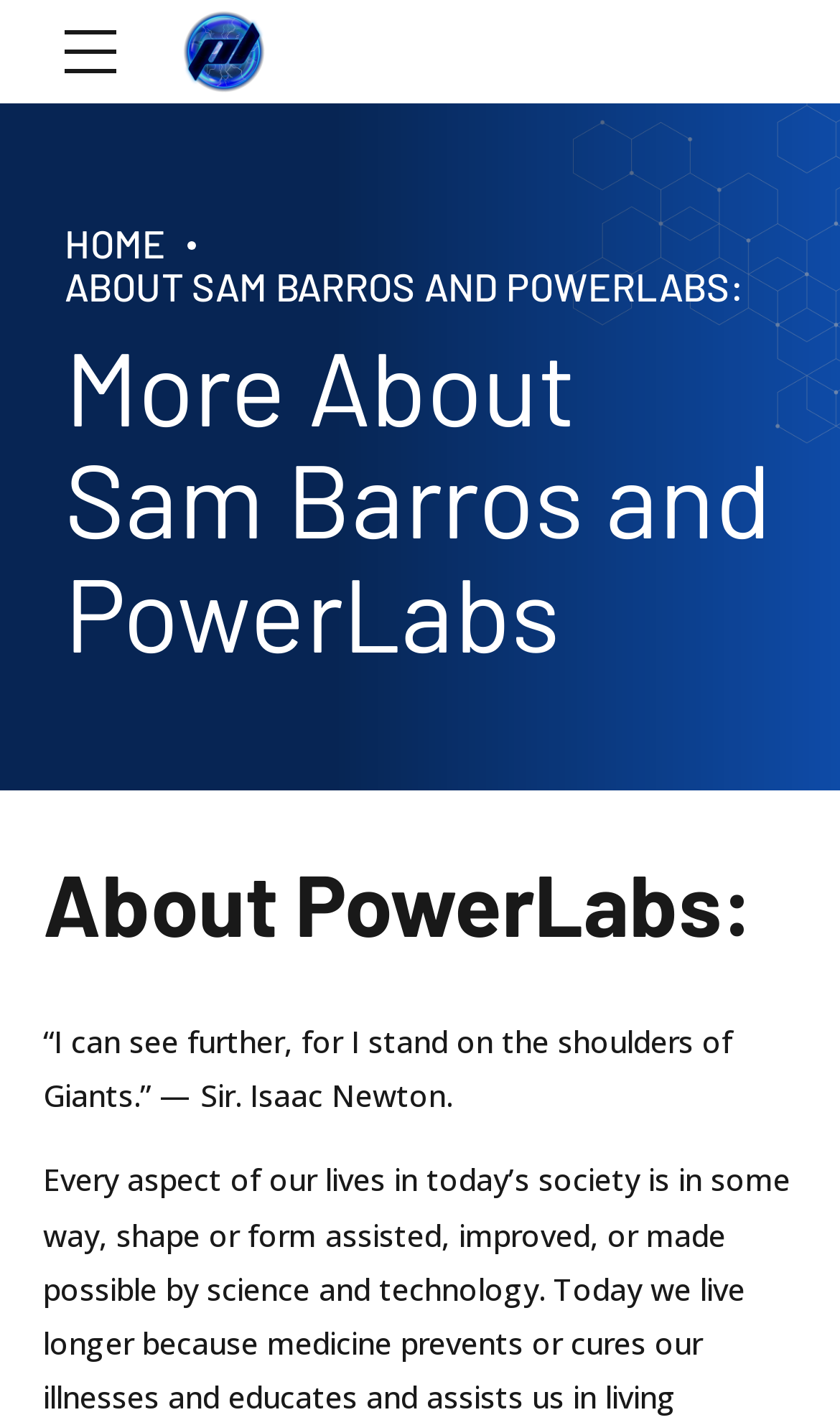Answer the following query concisely with a single word or phrase:
What is the name of the organization mentioned on the webpage?

PowerLabs